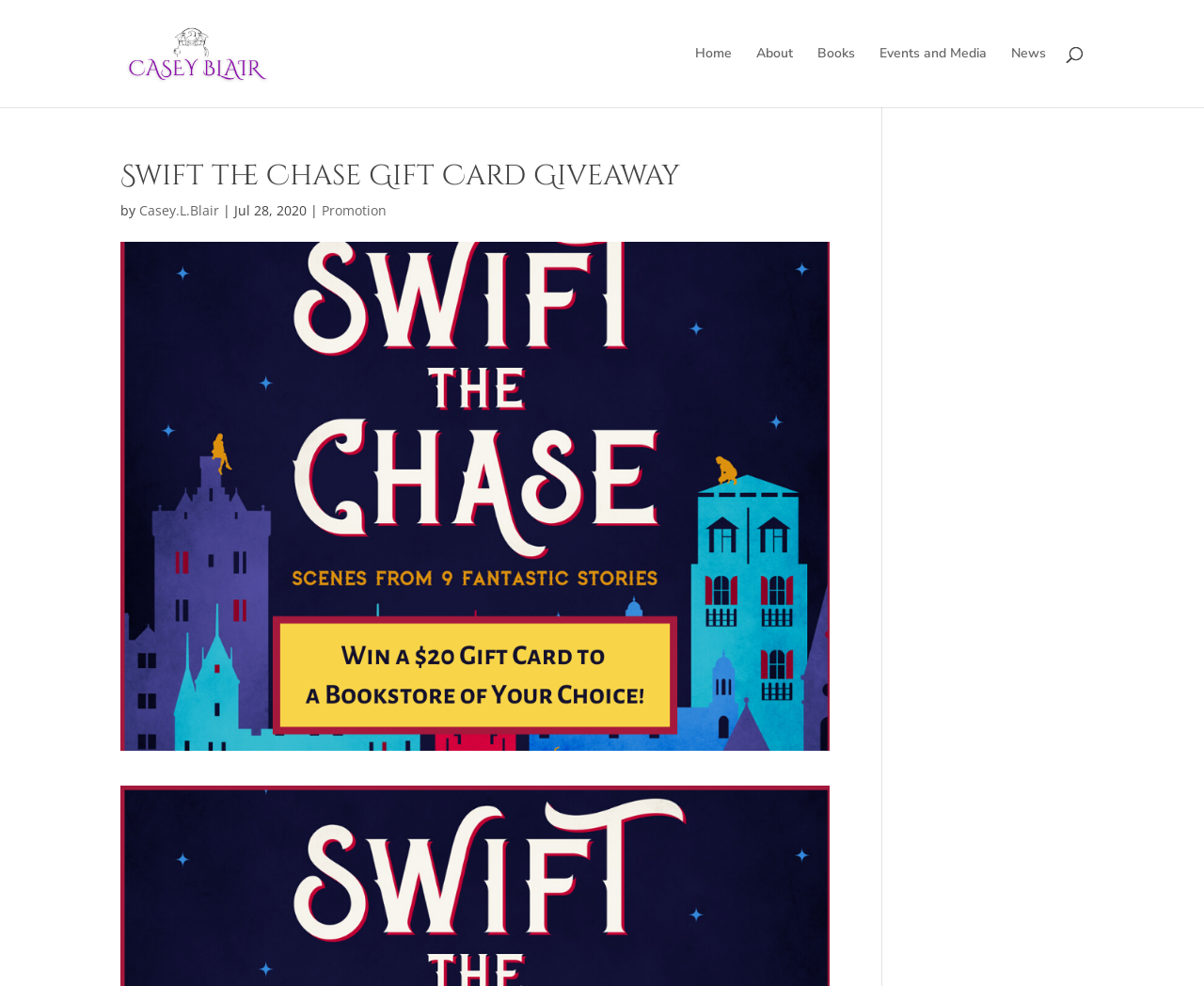Please find the bounding box coordinates of the element that you should click to achieve the following instruction: "Toggle navigation menu". The coordinates should be presented as four float numbers between 0 and 1: [left, top, right, bottom].

None